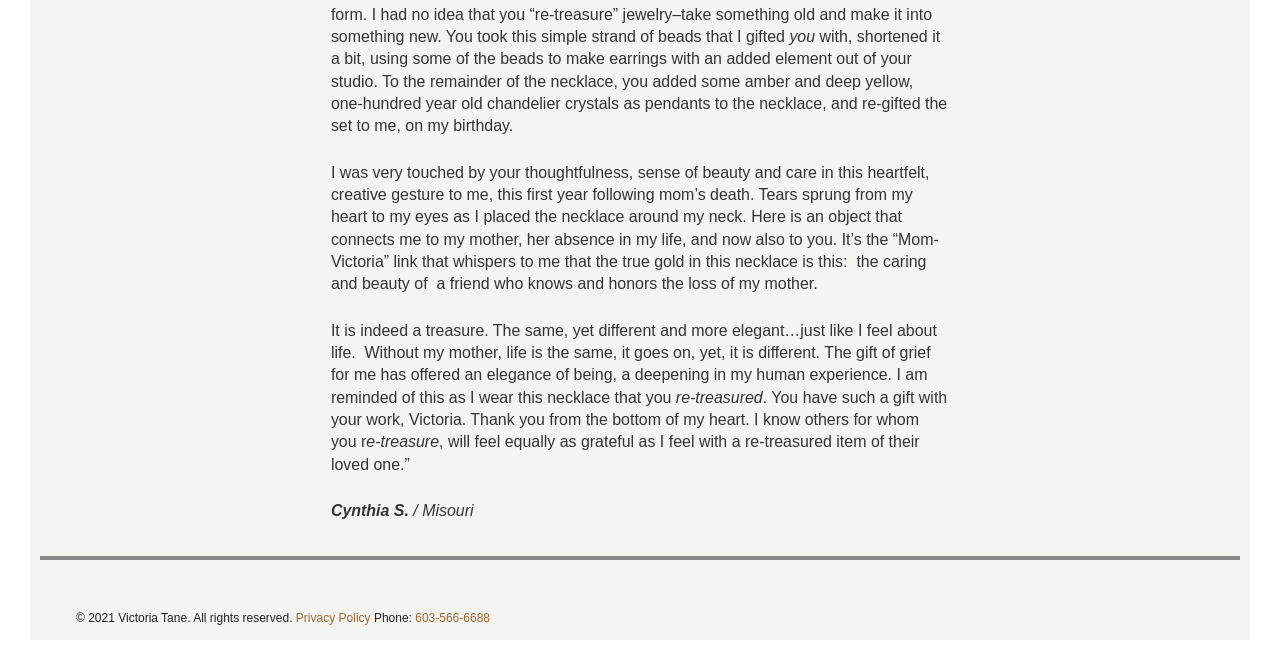Bounding box coordinates must be specified in the format (top-left x, top-left y, bottom-right x, bottom-right y). All values should be floating point numbers between 0 and 1. What are the bounding box coordinates of the UI element described as: 603-566-6688

[0.324, 0.926, 0.383, 0.947]